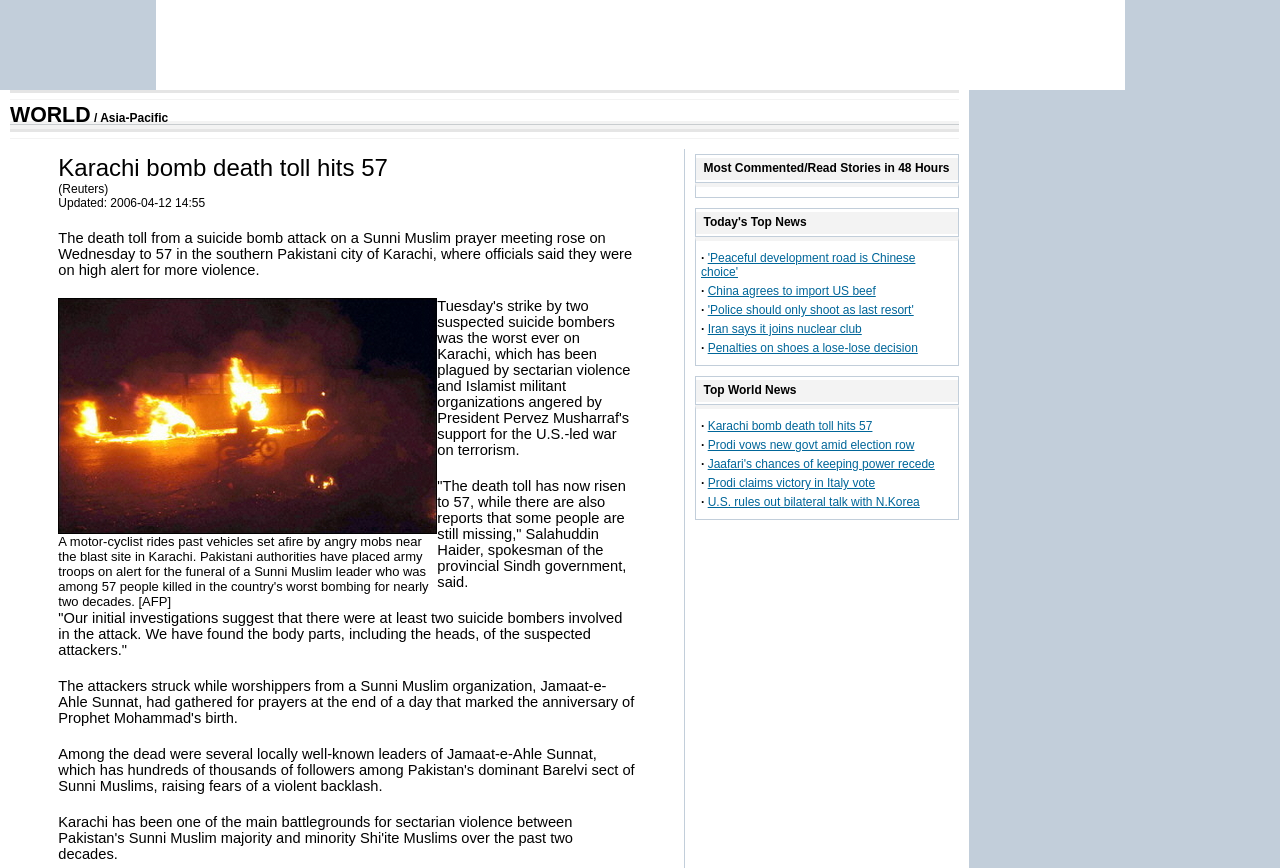Determine the bounding box coordinates for the area that should be clicked to carry out the following instruction: "Browse 'Top World News'".

[0.55, 0.437, 0.734, 0.463]